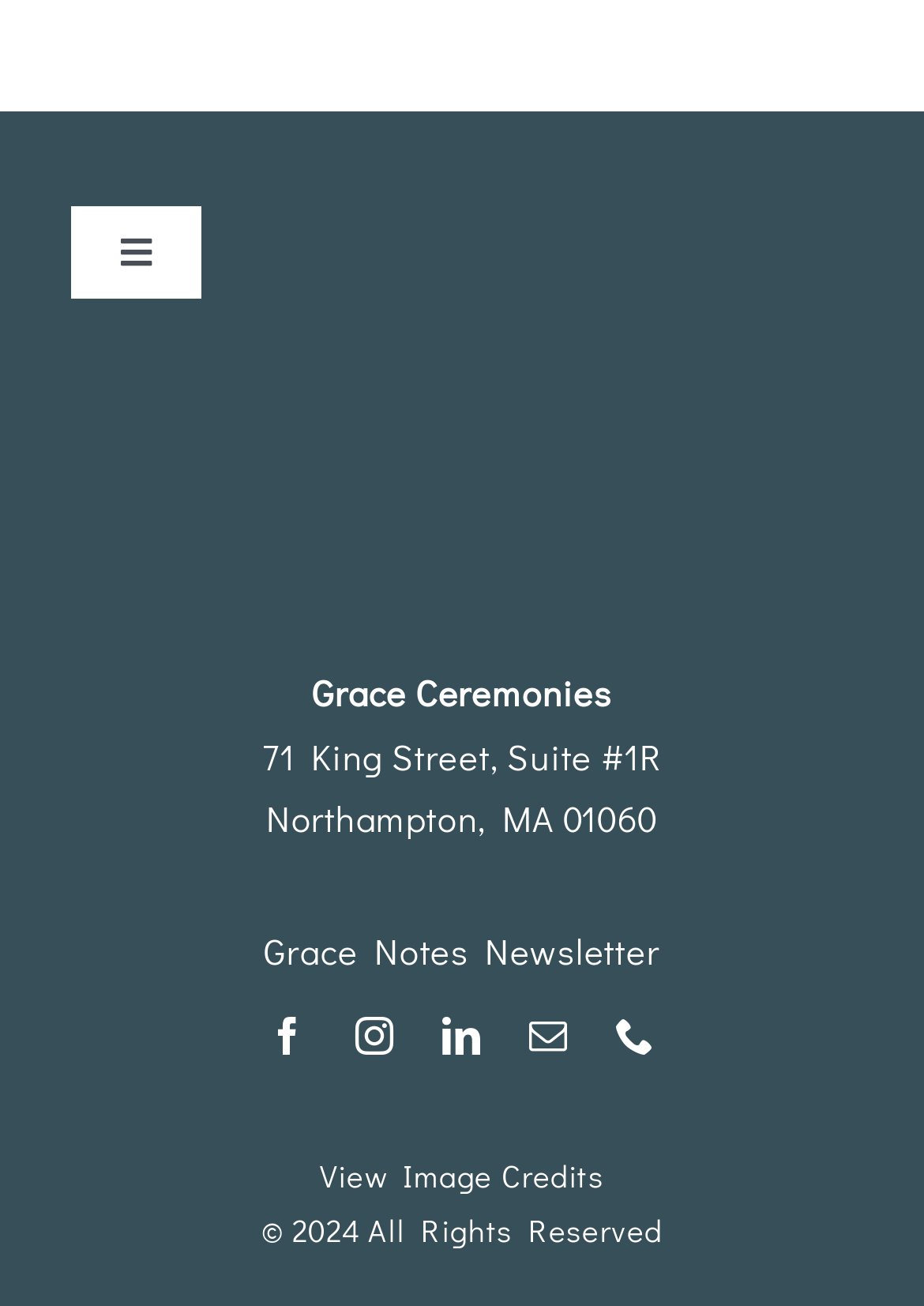Please identify the bounding box coordinates of the element's region that I should click in order to complete the following instruction: "Go to Home page". The bounding box coordinates consist of four float numbers between 0 and 1, i.e., [left, top, right, bottom].

[0.077, 0.23, 0.923, 0.311]